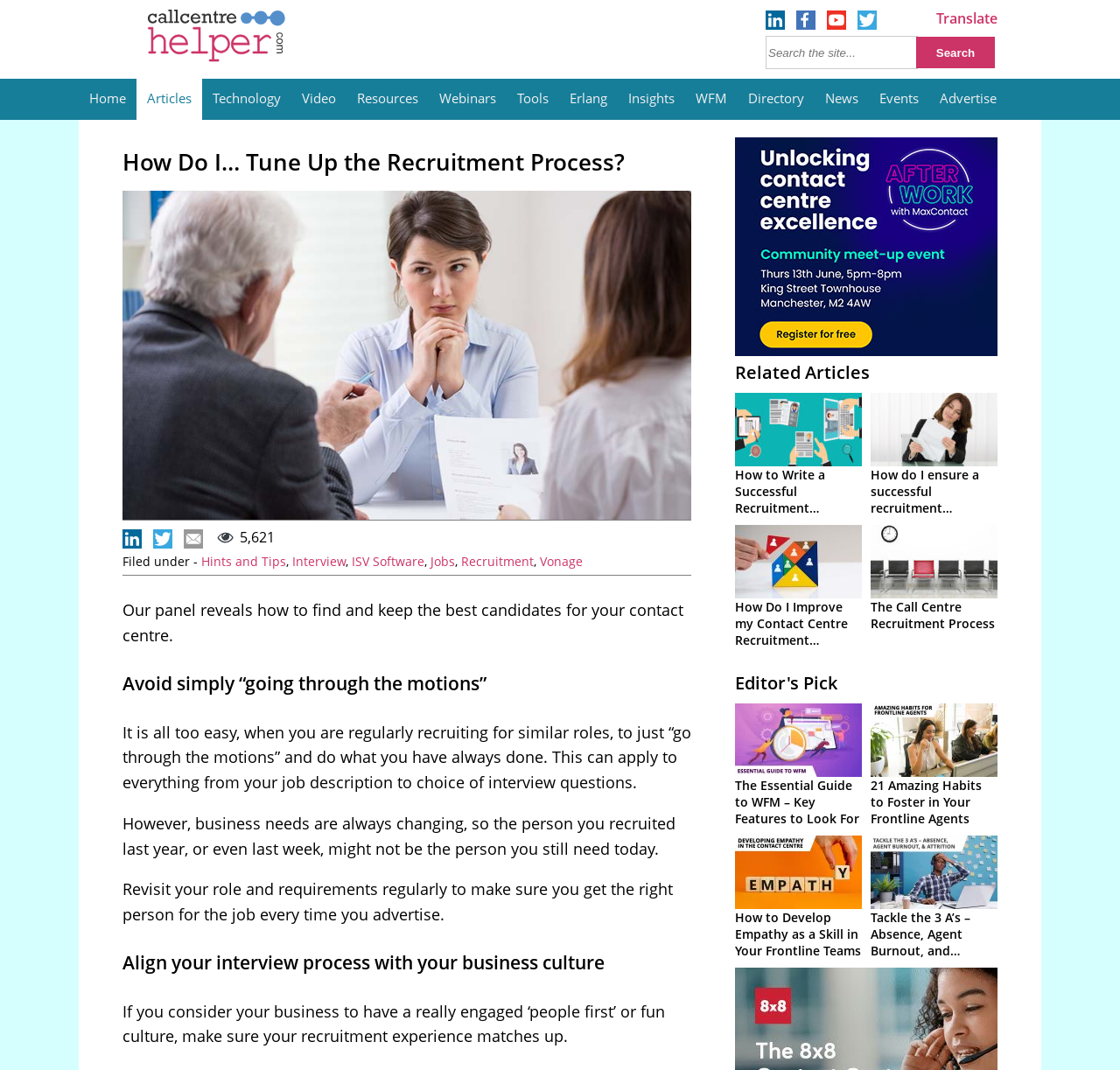Can you pinpoint the bounding box coordinates for the clickable element required for this instruction: "View the Essential Guide to WFM – Key Features to Look For"? The coordinates should be four float numbers between 0 and 1, i.e., [left, top, right, bottom].

[0.656, 0.726, 0.767, 0.773]